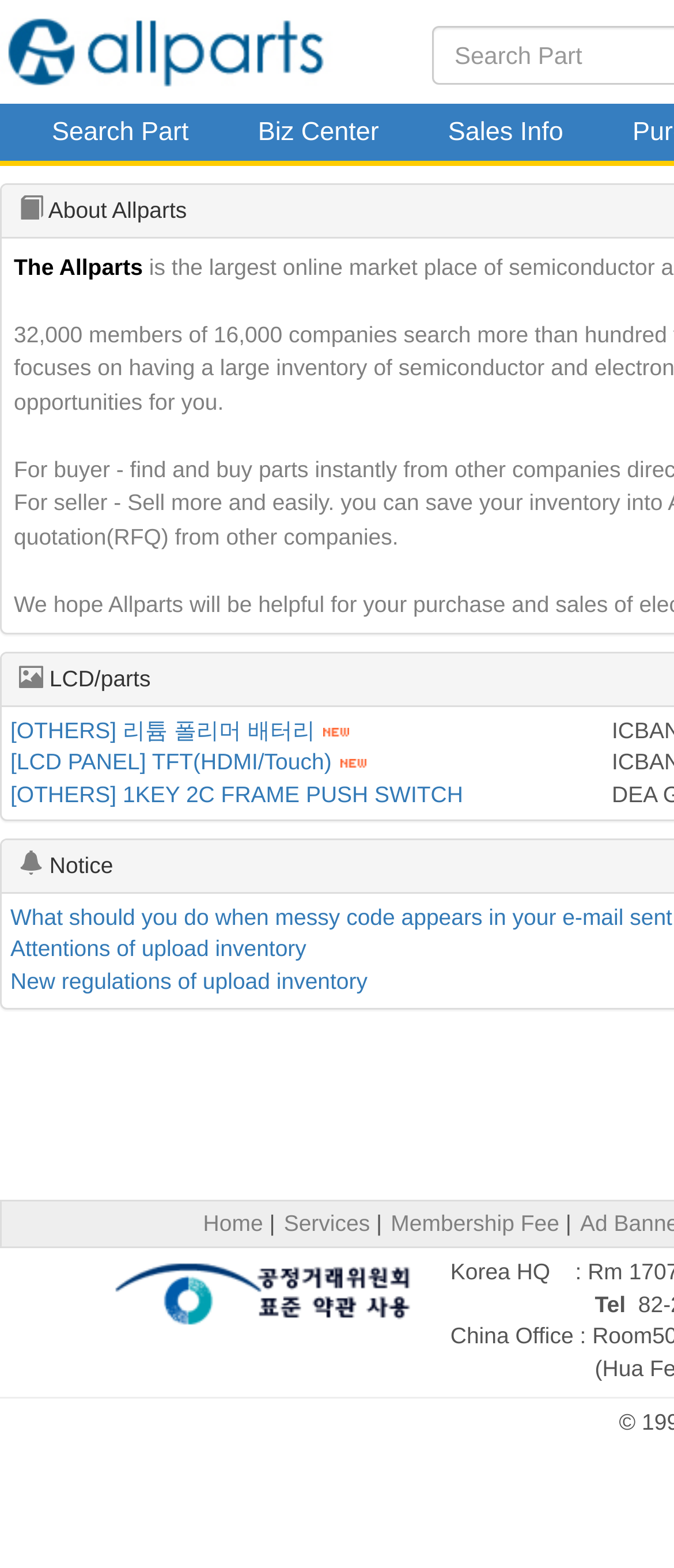Determine the bounding box coordinates of the section I need to click to execute the following instruction: "Click the 'Home' link". Provide the coordinates as four float numbers between 0 and 1, i.e., [left, top, right, bottom].

[0.301, 0.771, 0.39, 0.788]